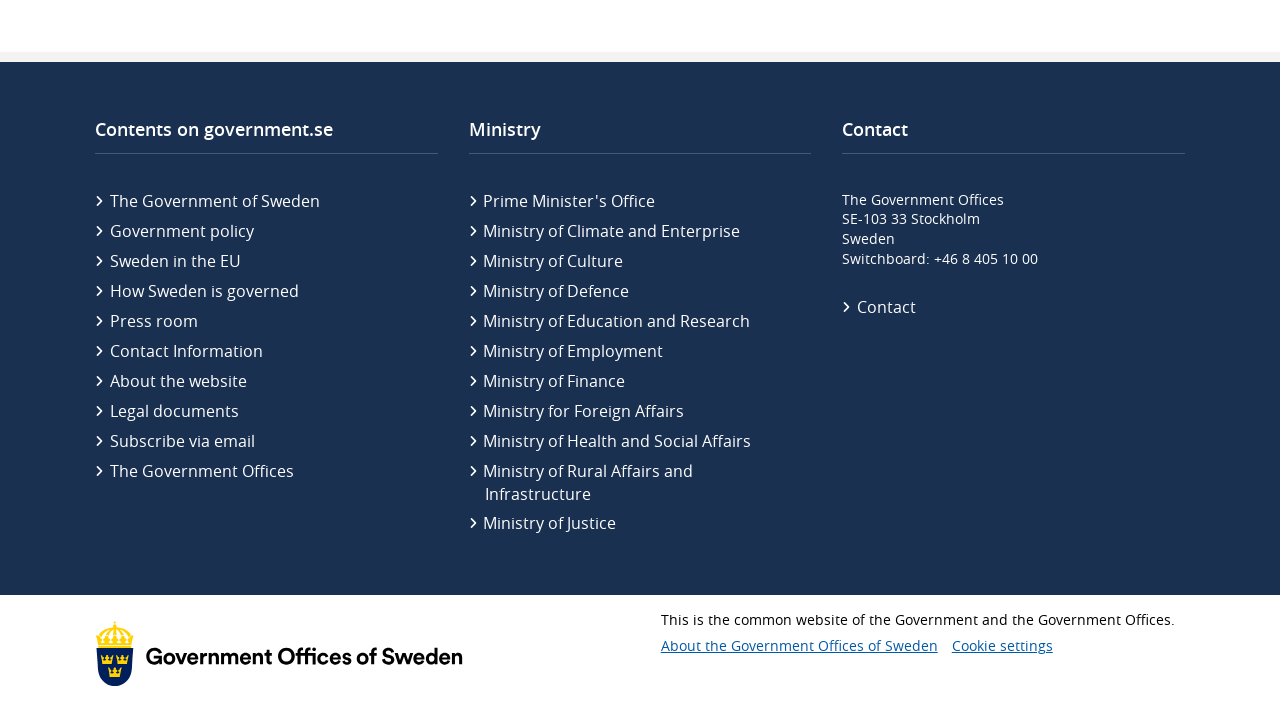How many ministries are listed on the webpage?
Refer to the image and provide a detailed answer to the question.

I counted the number of links under the 'Ministry' heading, and there are 12 links, each corresponding to a different ministry.